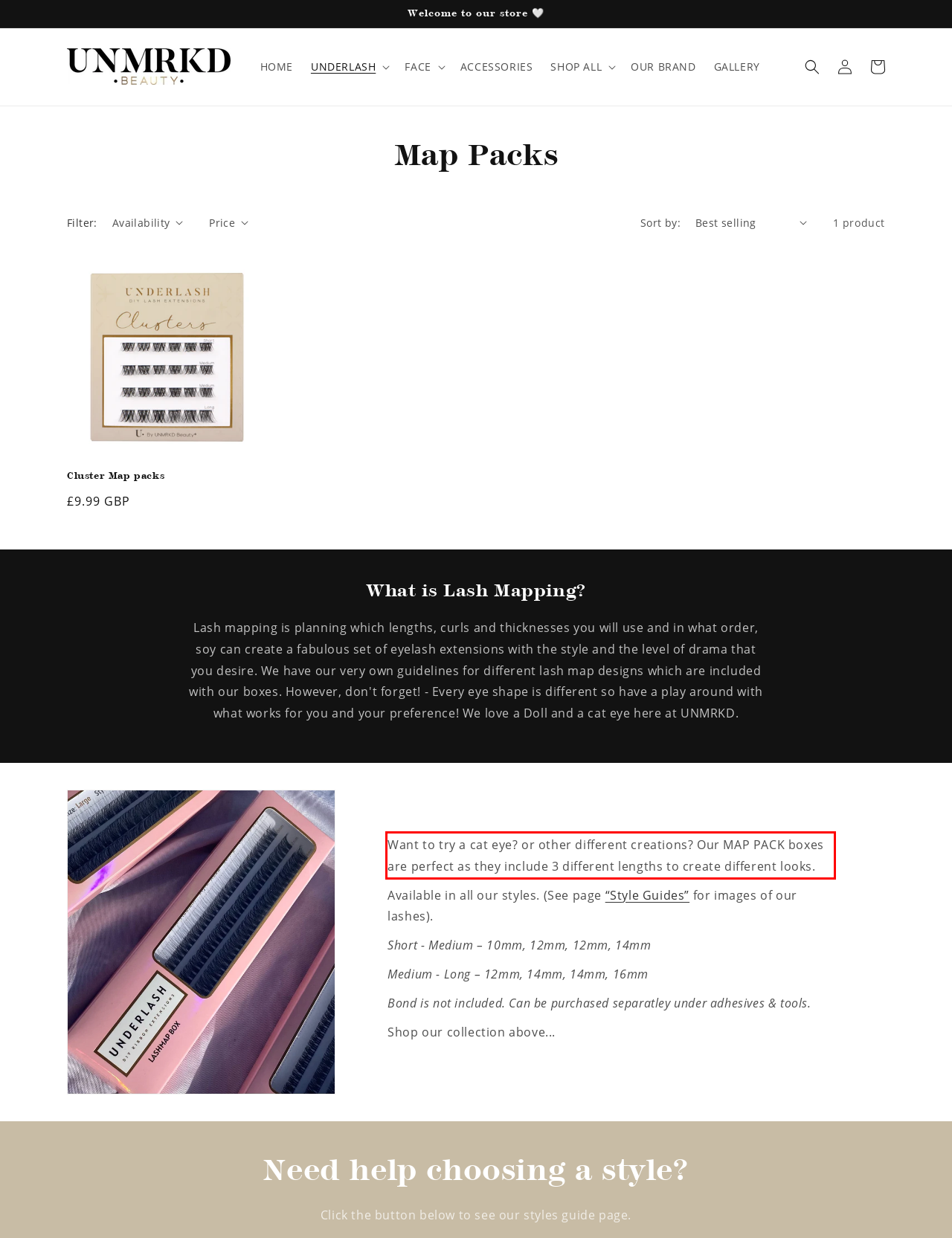Your task is to recognize and extract the text content from the UI element enclosed in the red bounding box on the webpage screenshot.

Want to try a cat eye? or other different creations? Our MAP PACK boxes are perfect as they include 3 different lengths to create different looks.